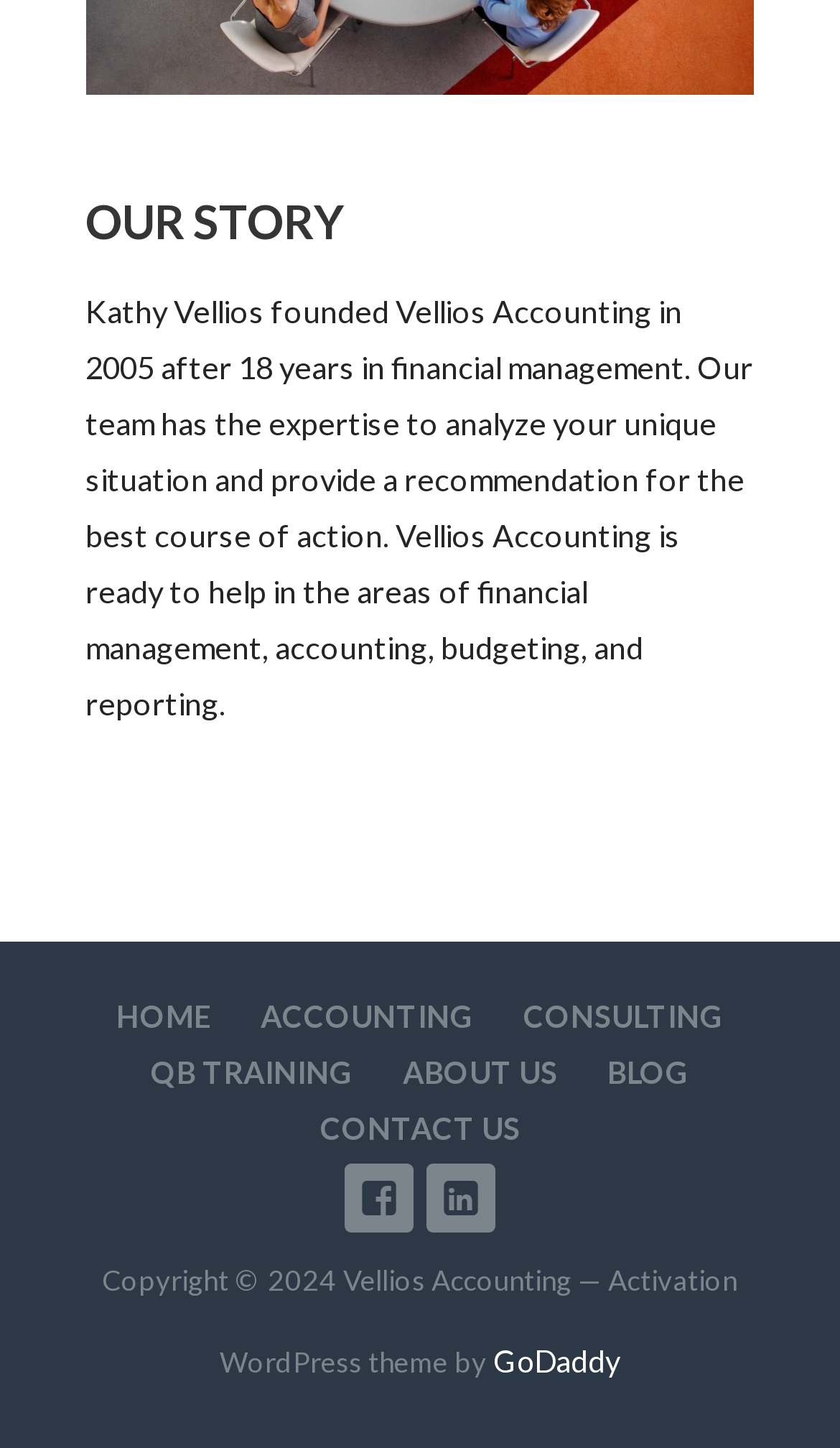Determine the bounding box coordinates of the UI element described by: "Blog".

[0.723, 0.727, 0.821, 0.752]